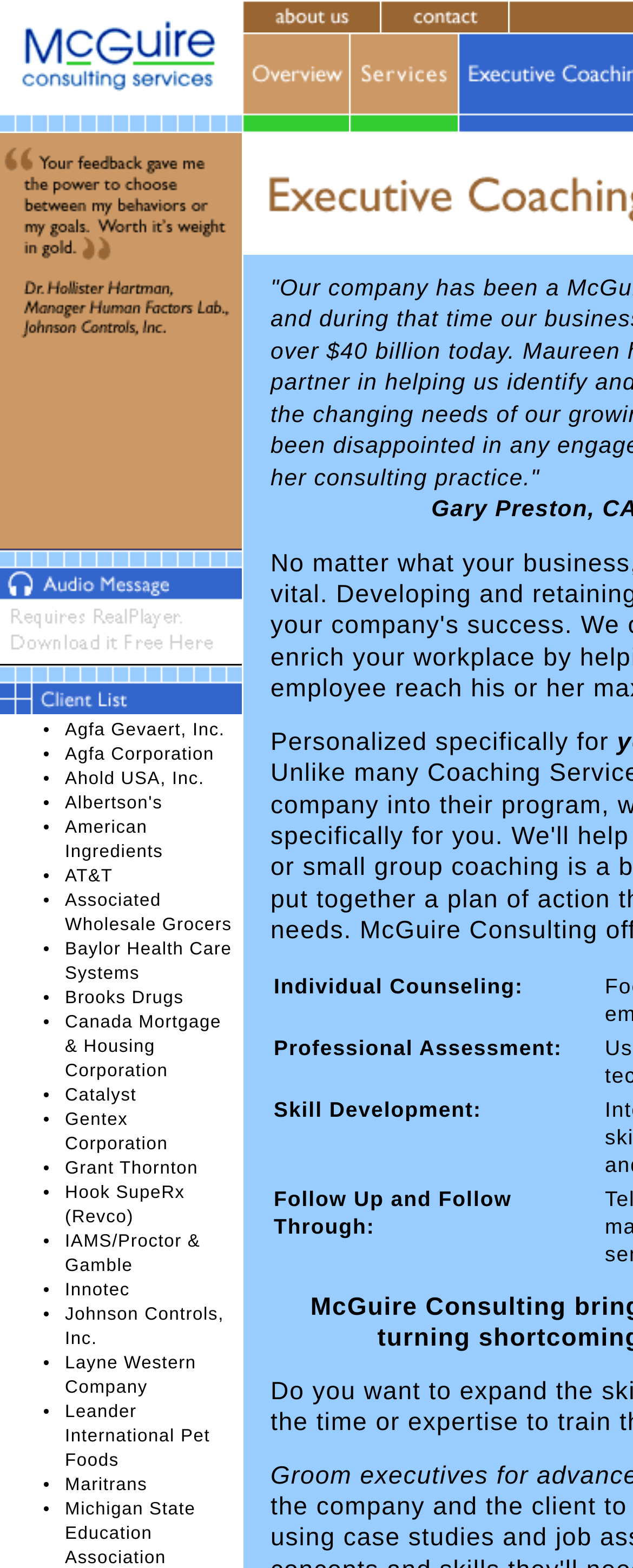Explain the contents of the webpage comprehensively.

The webpage is about McGuire Consulting Services, a human resources consulting firm specializing in corporate leadership development. At the top, there is a layout table cell containing an image and three links with images. Below this, there are three more images, followed by a list of company logos, including Ahold USA, Inc., American Ingredients, AT&T, and many others.

To the right of the list of company logos, there is a section with a heading "Executive Coaching" and four subheadings: "Individual Counseling:", "Professional Assessment:", "Skill Development:", and "Follow Up and Follow Through:". Each subheading has a corresponding section of text, but the text is not provided in the accessibility tree.

The layout of the webpage is organized, with elements arranged in a logical and easy-to-follow manner. The use of images, links, and headings helps to break up the content and make it more visually appealing. Overall, the webpage appears to be a professional and informative resource for those interested in corporate leadership development.